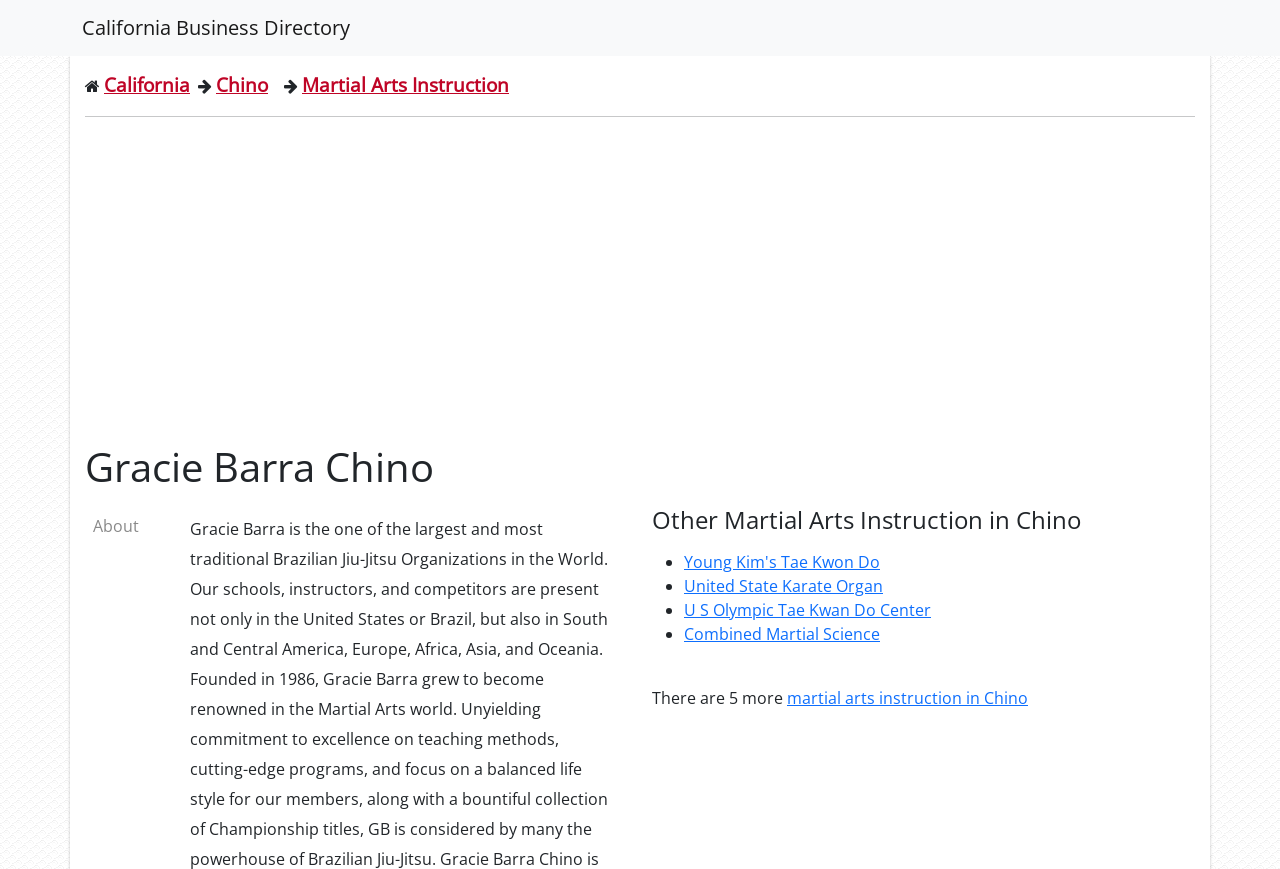Offer a detailed account of what is visible on the webpage.

The webpage is about Gracie Barra Chino, a martial arts instruction center located at 13751 Roswell Ave, Chino, California. At the top, there is a link to the "California Business Directory". Below it, there is a navigation breadcrumb with links to "California", "Chino", and "Martial Arts Instruction". 

A horizontal separator line is situated below the breadcrumb. Following the separator, there is an advertisement iframe that occupies a significant portion of the page. 

On the left side of the page, there is a heading that reads "Gracie Barra Chino". Below it, there is another heading that says "Other Martial Arts Instruction in Chino". Under this heading, there is a list of links to other martial arts instruction centers in Chino, including "Young Kim's Tae Kwon Do", "United State Karate Organ", "U S Olympic Tae Kwan Do Center", and "Combined Martial Science". Each list item is marked with a bullet point. 

At the bottom of the list, there is a static text that says "There are 5 more" and a link to view more martial arts instruction in Chino.